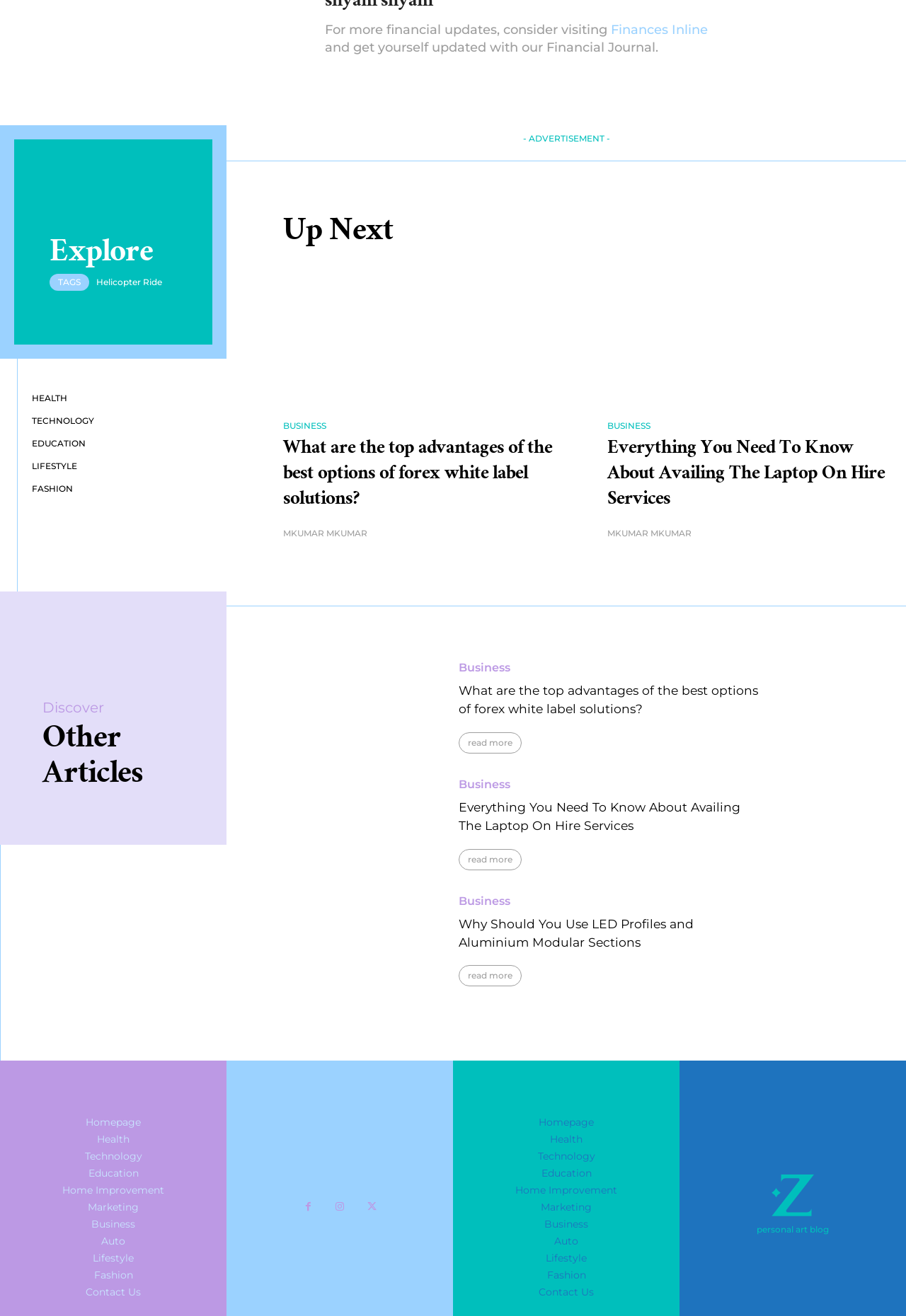Identify the bounding box coordinates for the UI element described as follows: parent_node: Views on Sports. Use the format (top-left x, top-left y, bottom-right x, bottom-right y) and ensure all values are floating point numbers between 0 and 1.

None